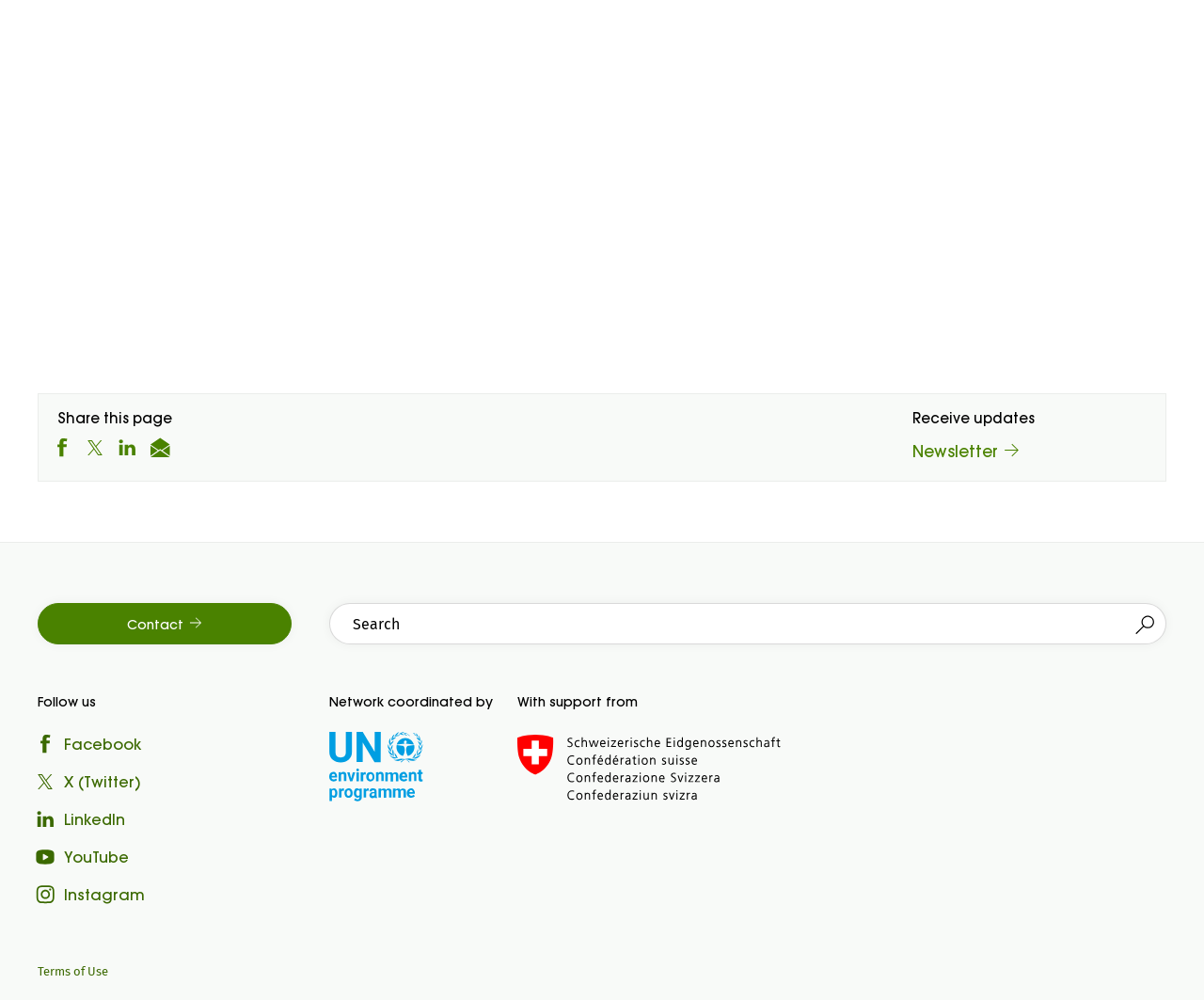Based on the element description: "parent_node: With support from", identify the bounding box coordinates for this UI element. The coordinates must be four float numbers between 0 and 1, listed as [left, top, right, bottom].

[0.43, 0.735, 0.648, 0.802]